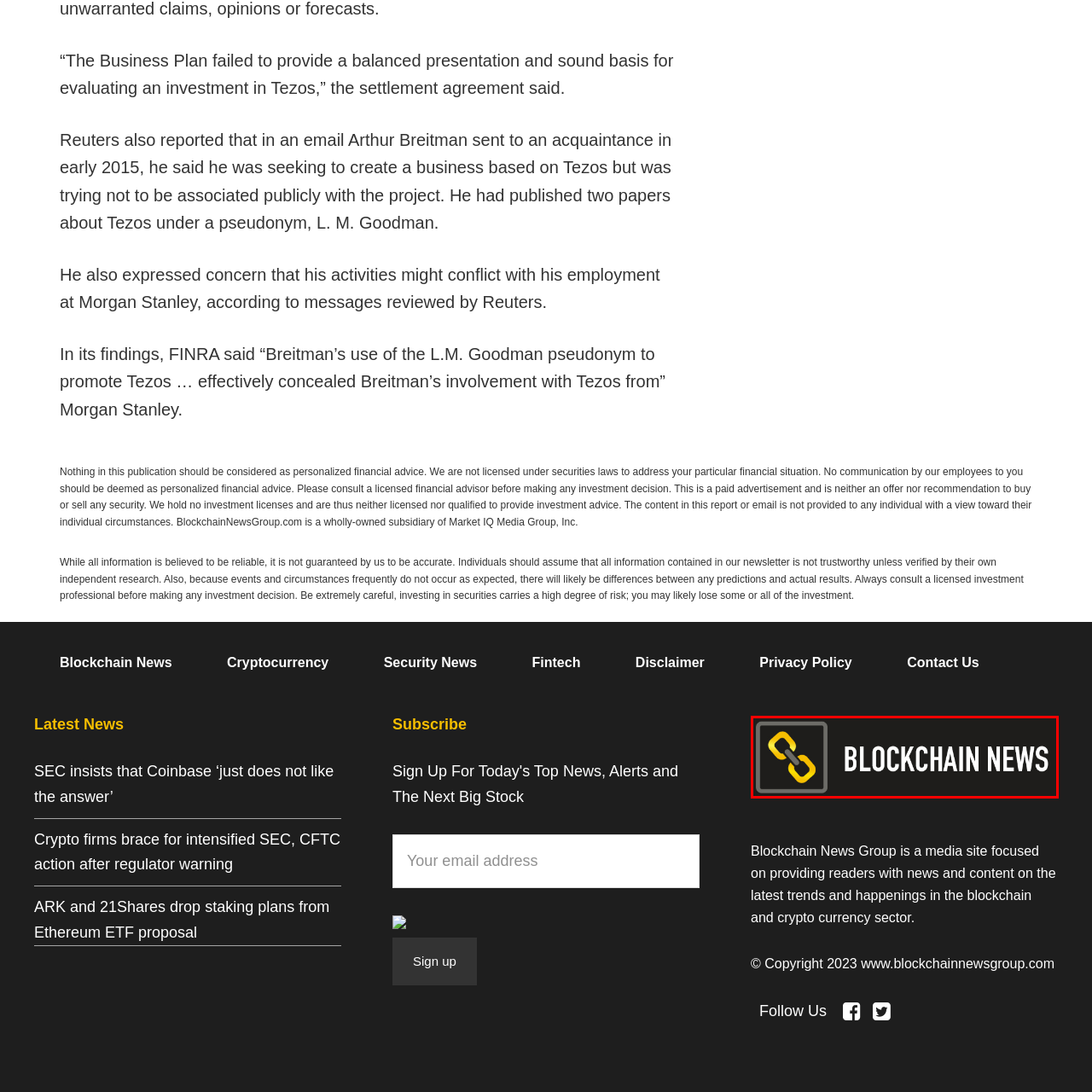View the element within the red boundary, What is the font style of the text 'BLOCKCHAIN NEWS'? 
Deliver your response in one word or phrase.

Bold, uppercase